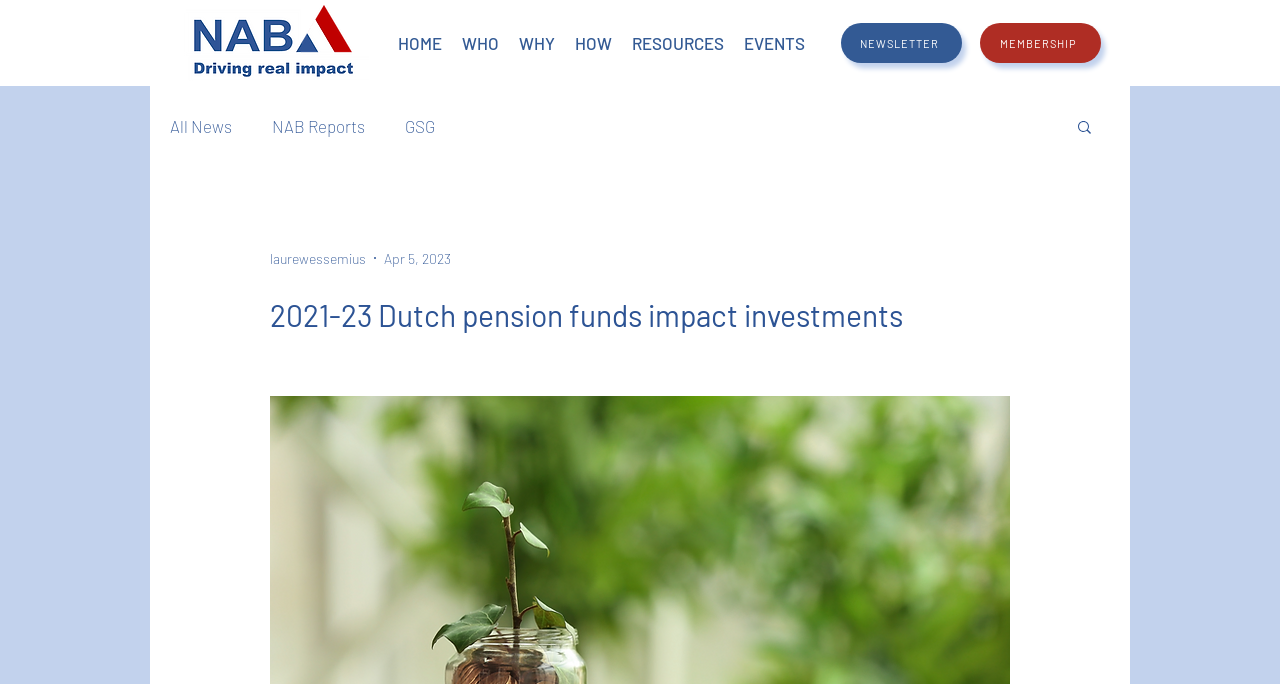Locate the bounding box coordinates of the element that needs to be clicked to carry out the instruction: "Read the latest news". The coordinates should be given as four float numbers ranging from 0 to 1, i.e., [left, top, right, bottom].

[0.133, 0.17, 0.181, 0.199]